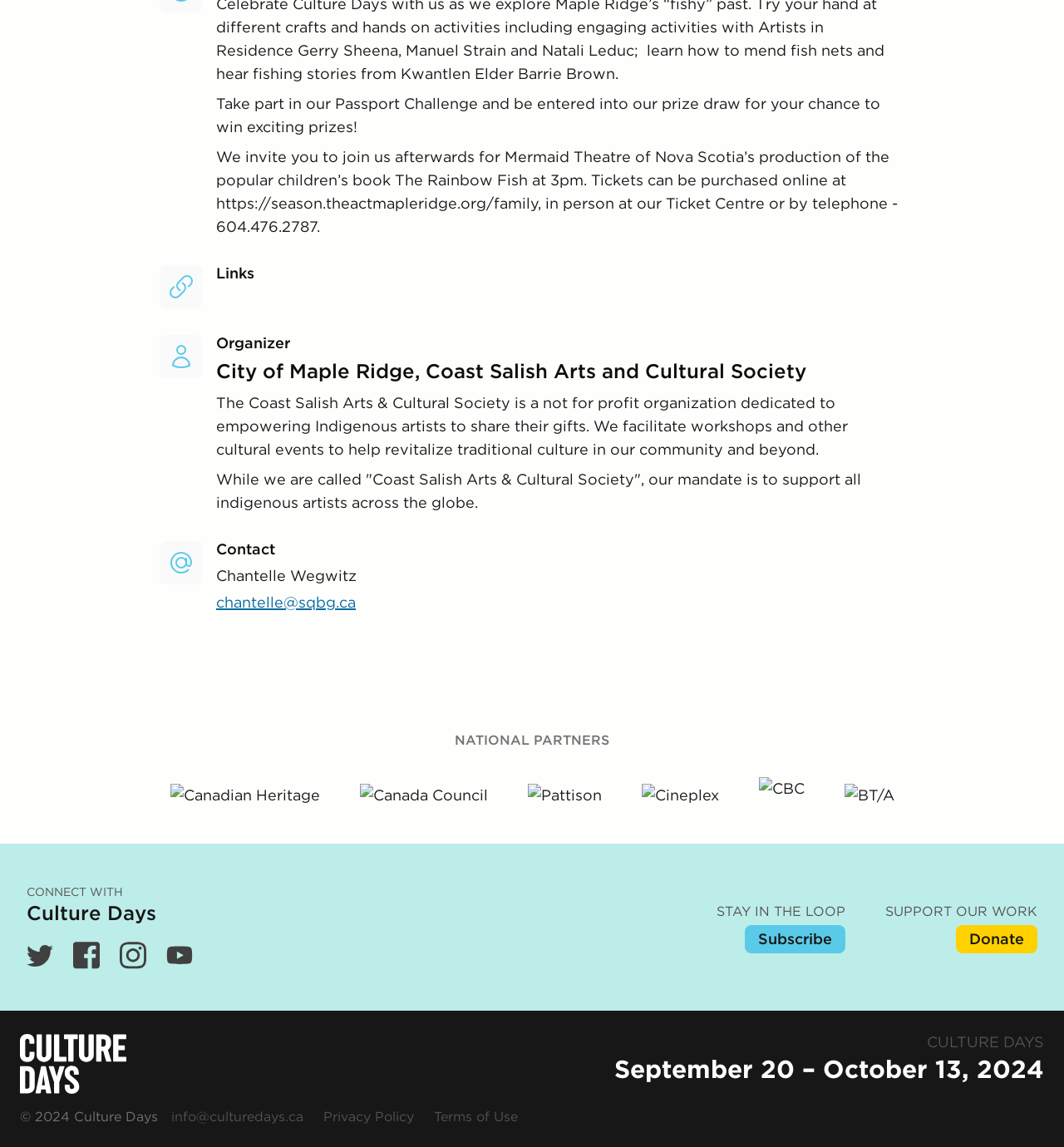From the screenshot, find the bounding box of the UI element matching this description: "alt="Canadian Heritage"". Supply the bounding box coordinates in the form [left, top, right, bottom], each a float between 0 and 1.

[0.16, 0.678, 0.3, 0.712]